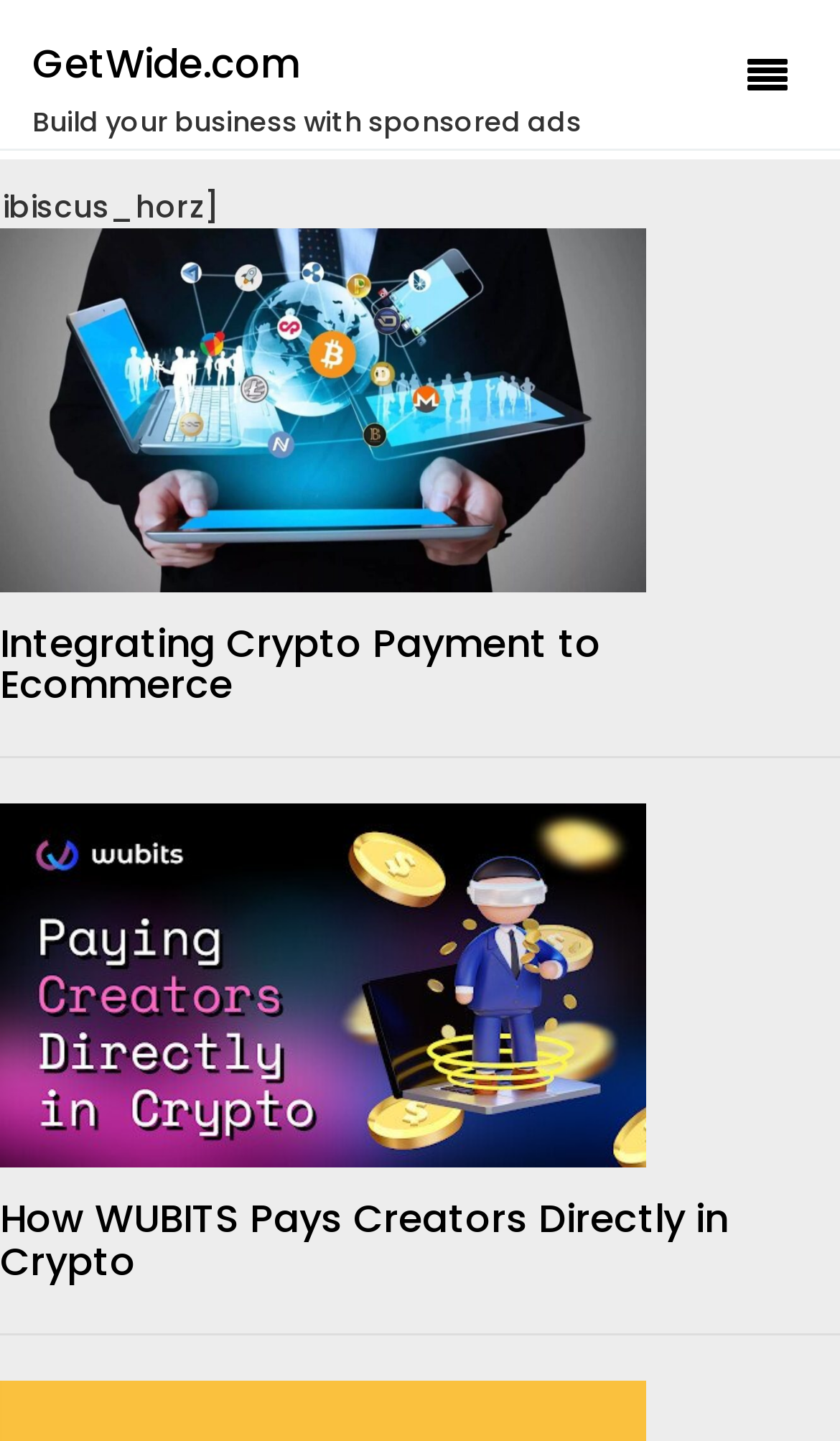What is the position of the link icon on the webpage?
Using the image, provide a concise answer in one word or a short phrase.

Top-right